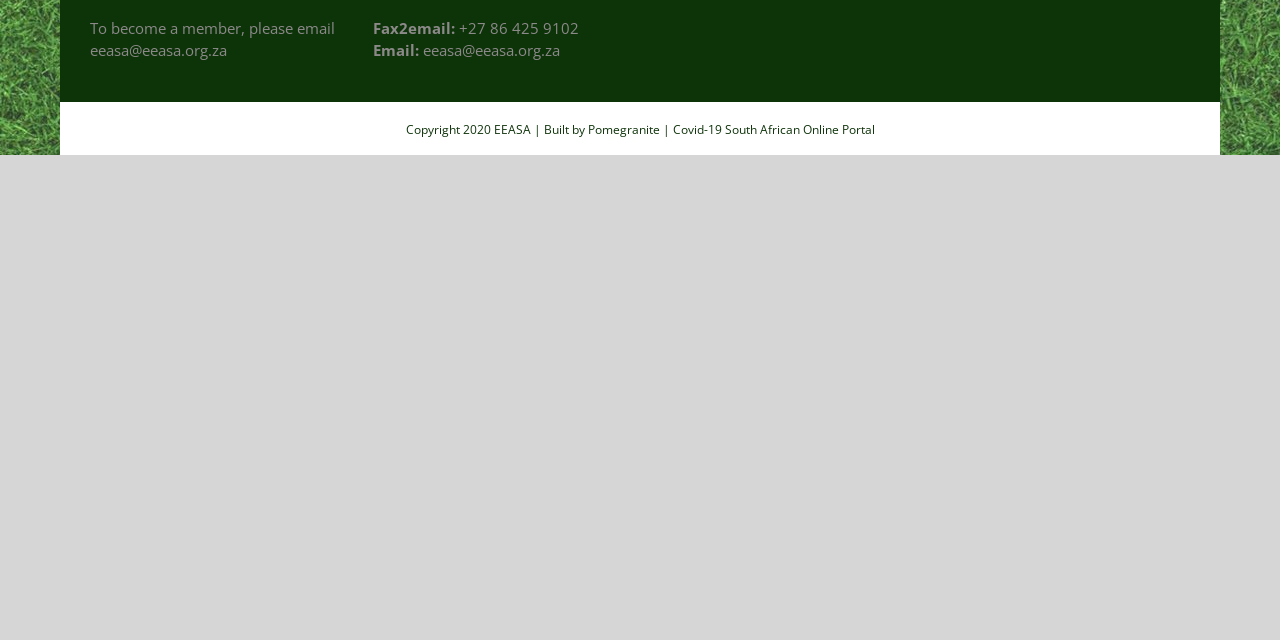Find the coordinates for the bounding box of the element with this description: "About".

None